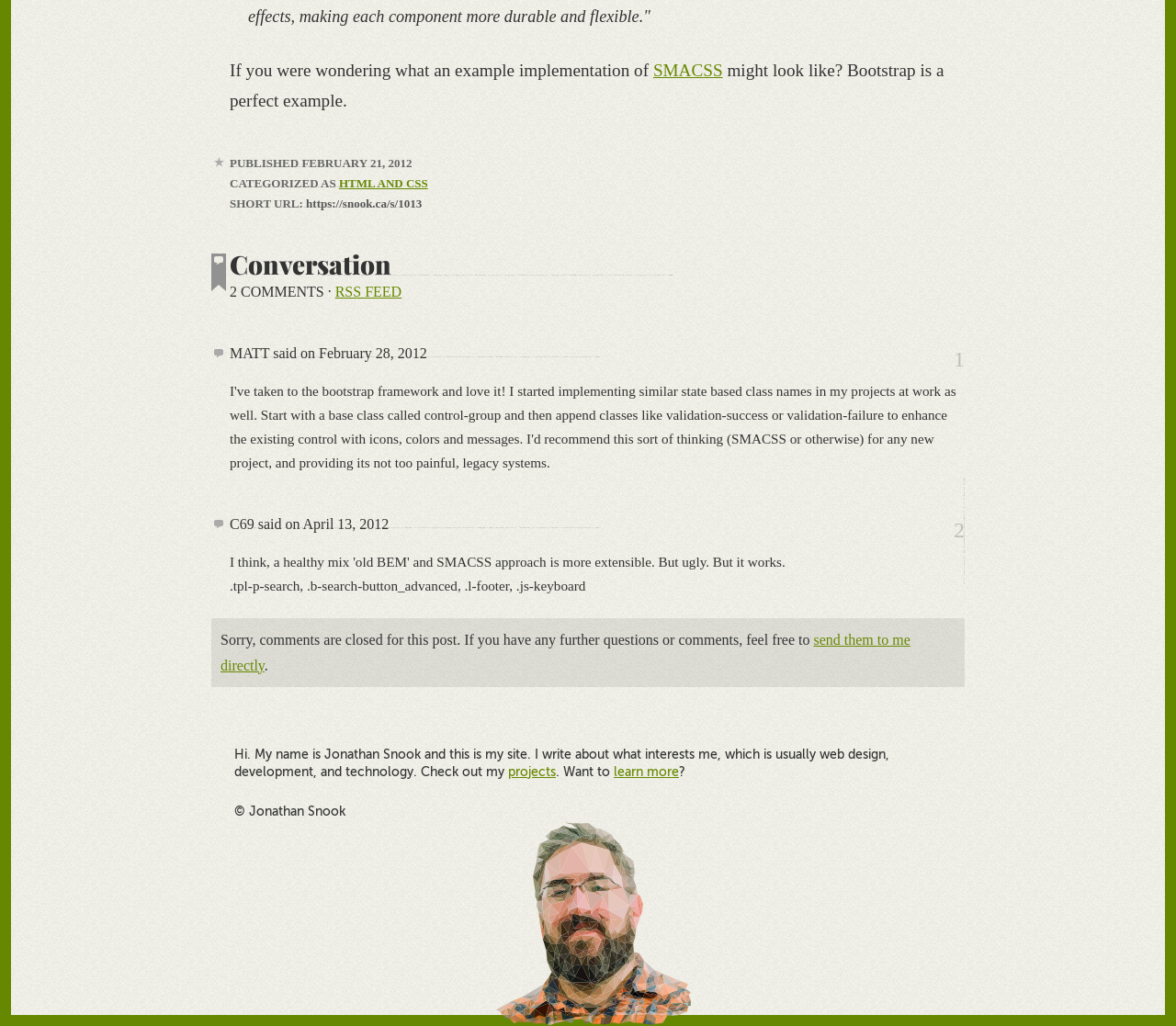Identify the bounding box coordinates for the UI element that matches this description: "2".

[0.811, 0.498, 0.82, 0.535]